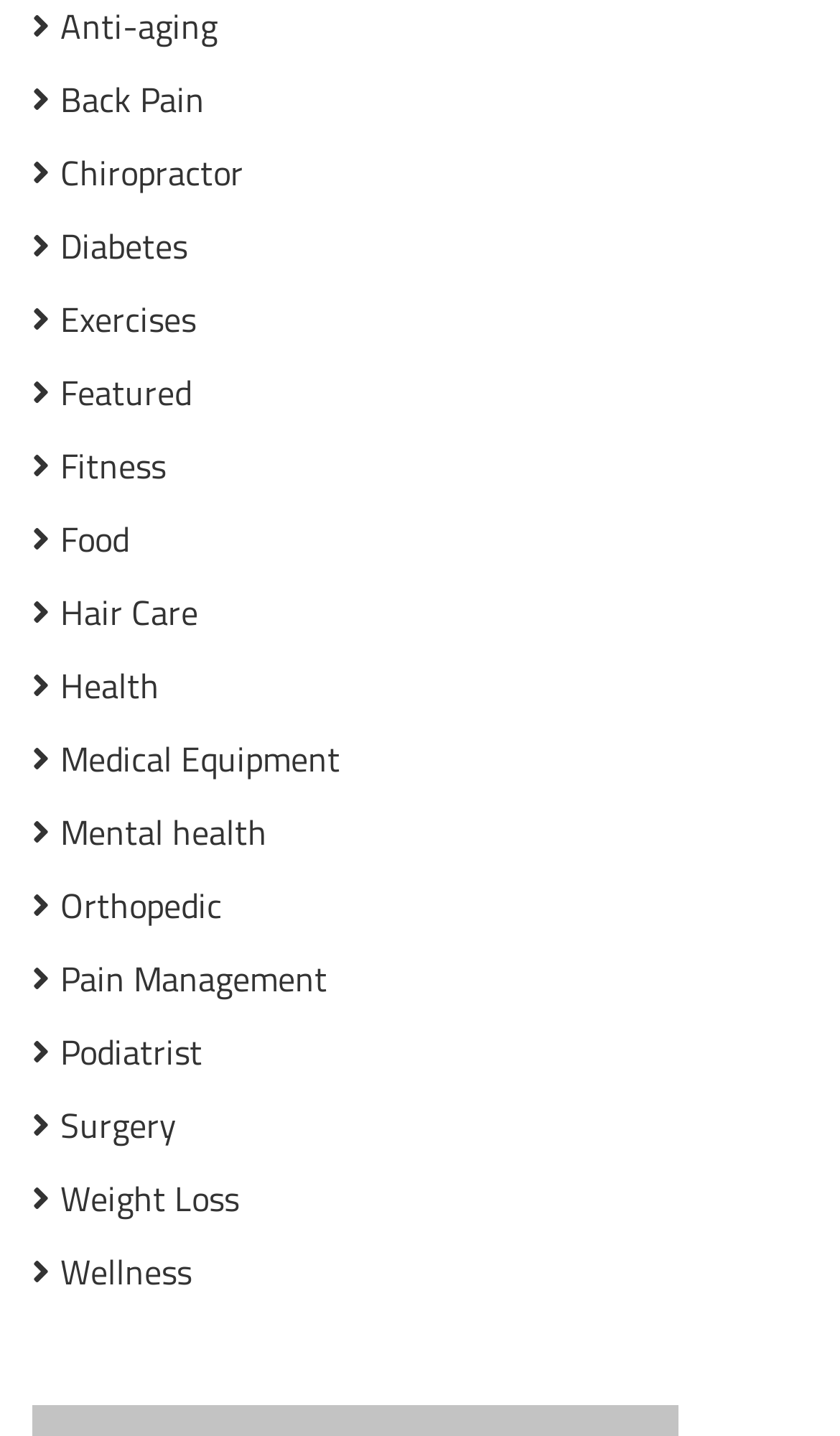Specify the bounding box coordinates of the area to click in order to execute this command: 'Learn about Mental health'. The coordinates should consist of four float numbers ranging from 0 to 1, and should be formatted as [left, top, right, bottom].

[0.038, 0.562, 0.318, 0.598]